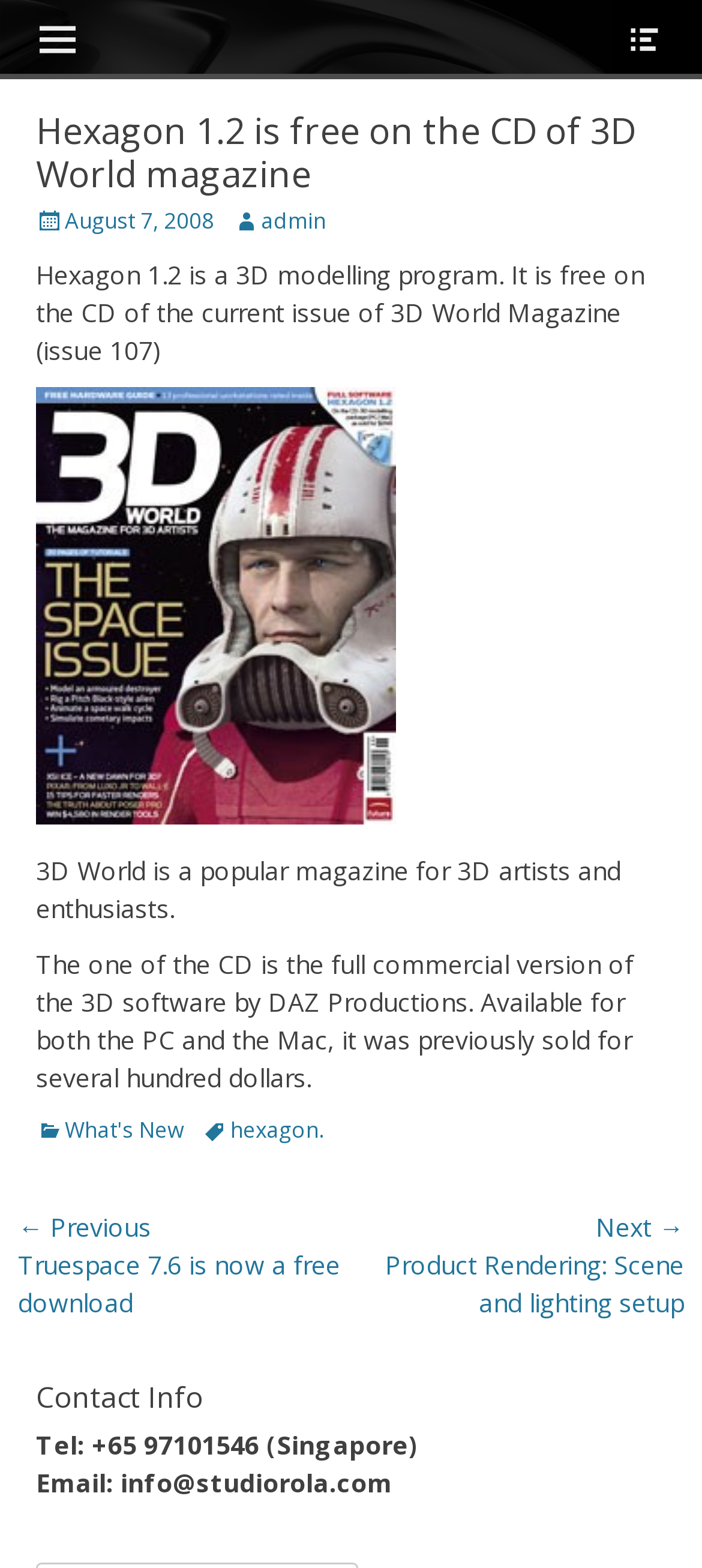Determine the bounding box coordinates for the UI element with the following description: "What's New". The coordinates should be four float numbers between 0 and 1, represented as [left, top, right, bottom].

[0.051, 0.71, 0.262, 0.73]